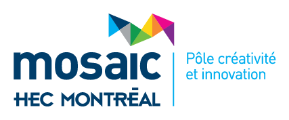Based on the image, please elaborate on the answer to the following question:
What phrase is written beneath the main logo?

The question asks about the phrase written beneath the main logo. According to the caption, the phrase 'Pôle créativité et innovation' is rendered in a lighter blue beneath the main logo, emphasizing the organization's focus on fostering creativity and innovation.